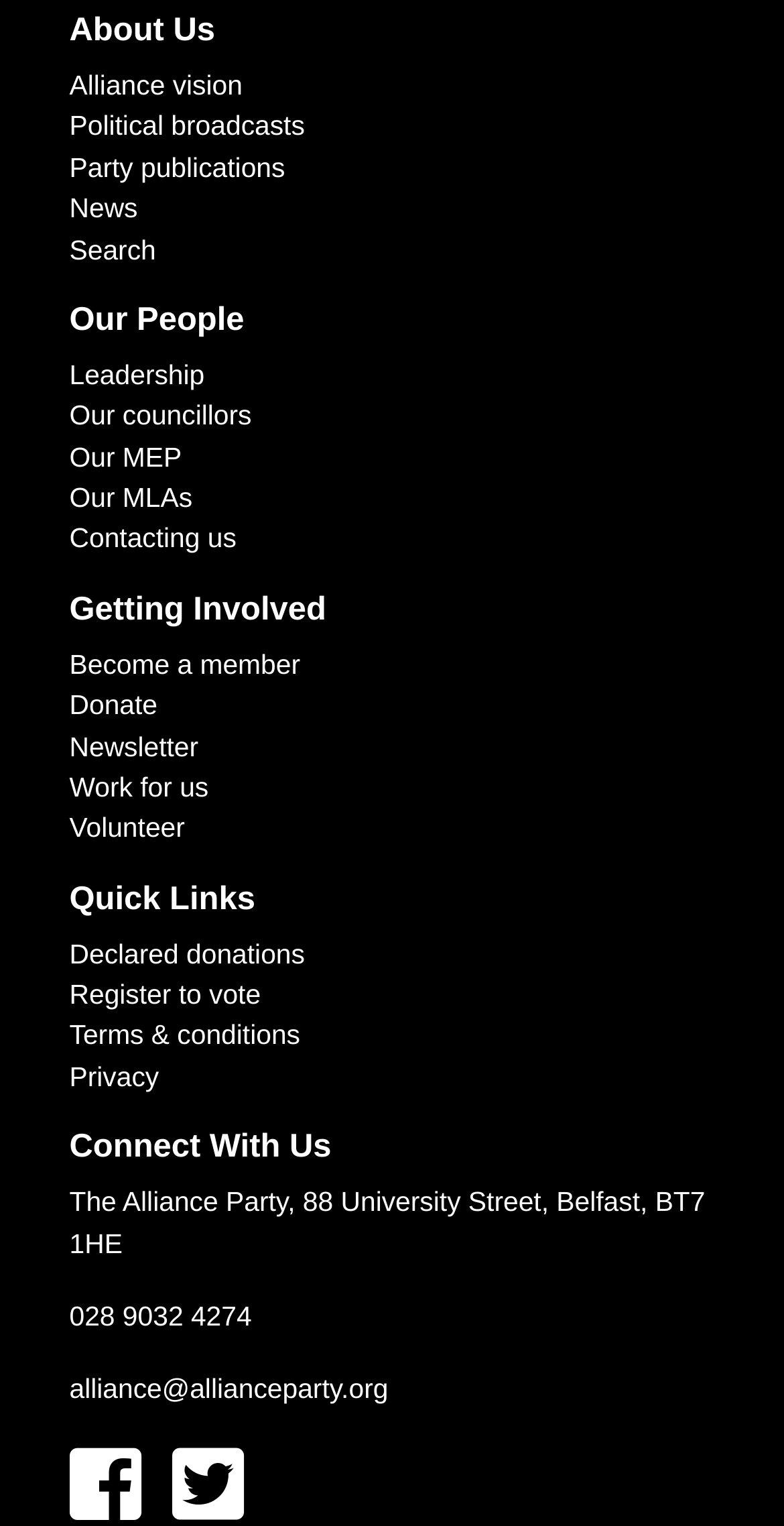Please locate the bounding box coordinates for the element that should be clicked to achieve the following instruction: "Call 028 9032 4274". Ensure the coordinates are given as four float numbers between 0 and 1, i.e., [left, top, right, bottom].

[0.088, 0.853, 0.321, 0.872]